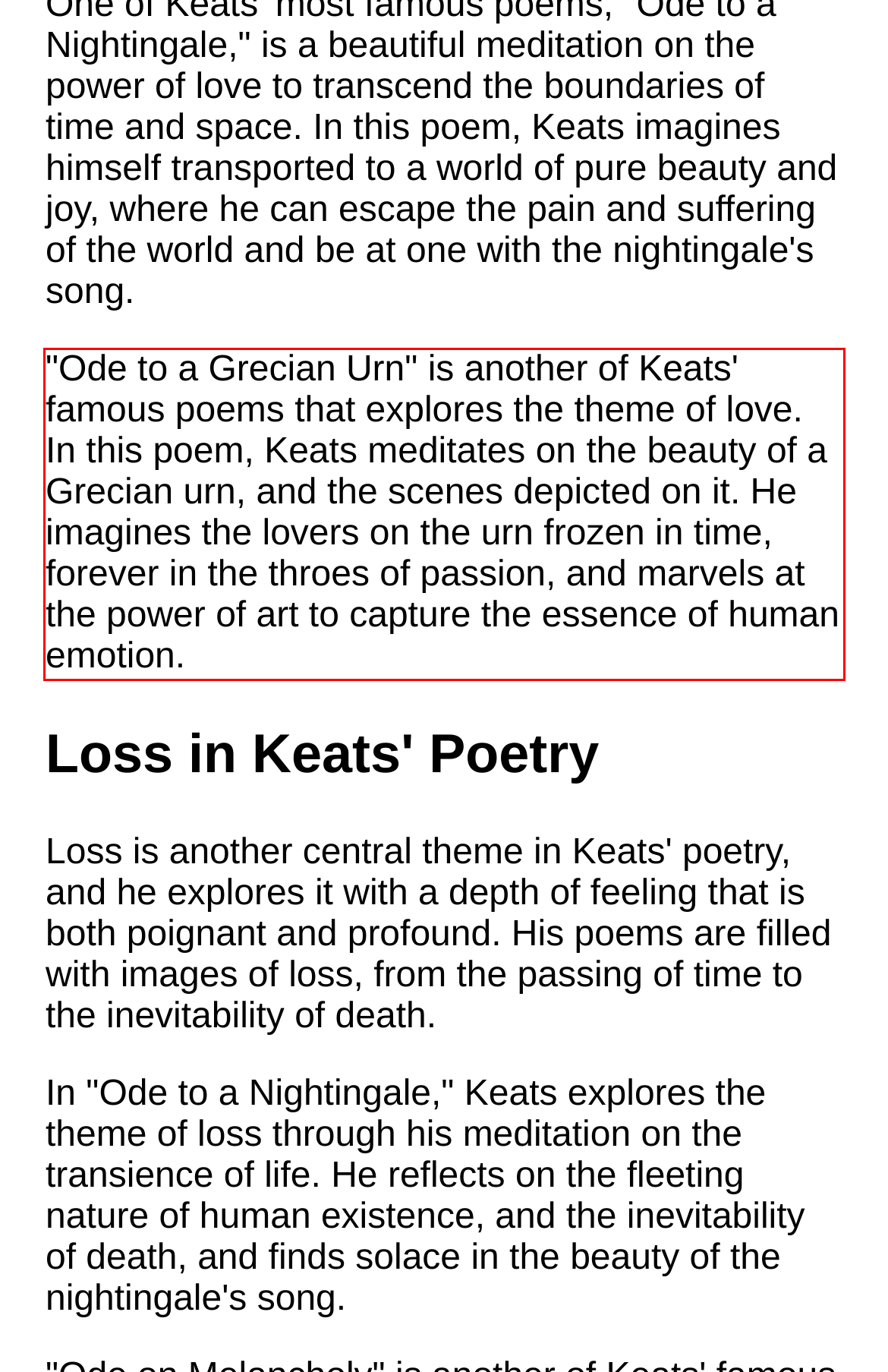Using the provided webpage screenshot, identify and read the text within the red rectangle bounding box.

"Ode to a Grecian Urn" is another of Keats' famous poems that explores the theme of love. In this poem, Keats meditates on the beauty of a Grecian urn, and the scenes depicted on it. He imagines the lovers on the urn frozen in time, forever in the throes of passion, and marvels at the power of art to capture the essence of human emotion.